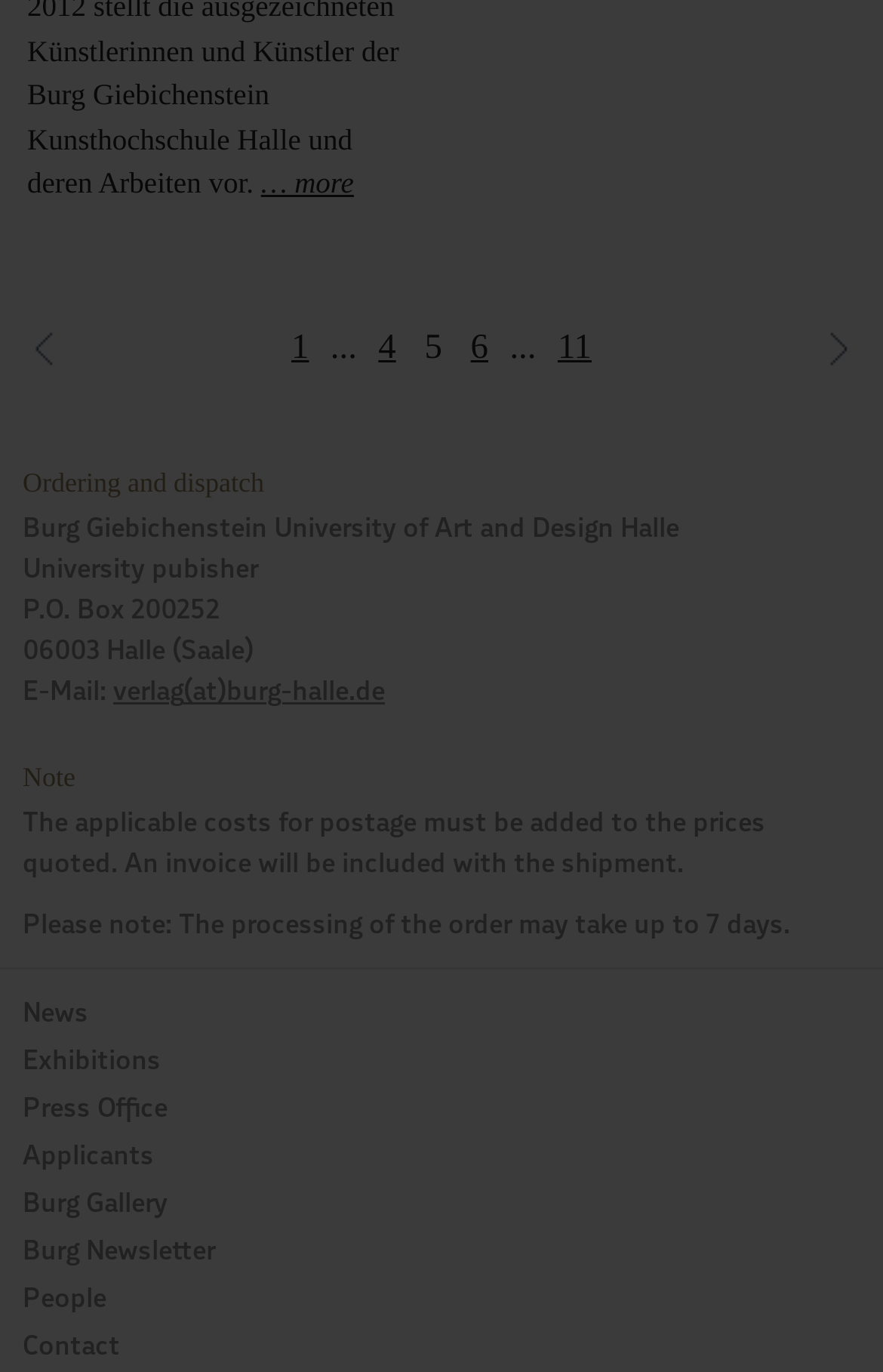Identify the bounding box coordinates for the element you need to click to achieve the following task: "view page 4". Provide the bounding box coordinates as four float numbers between 0 and 1, in the form [left, top, right, bottom].

[0.421, 0.236, 0.456, 0.274]